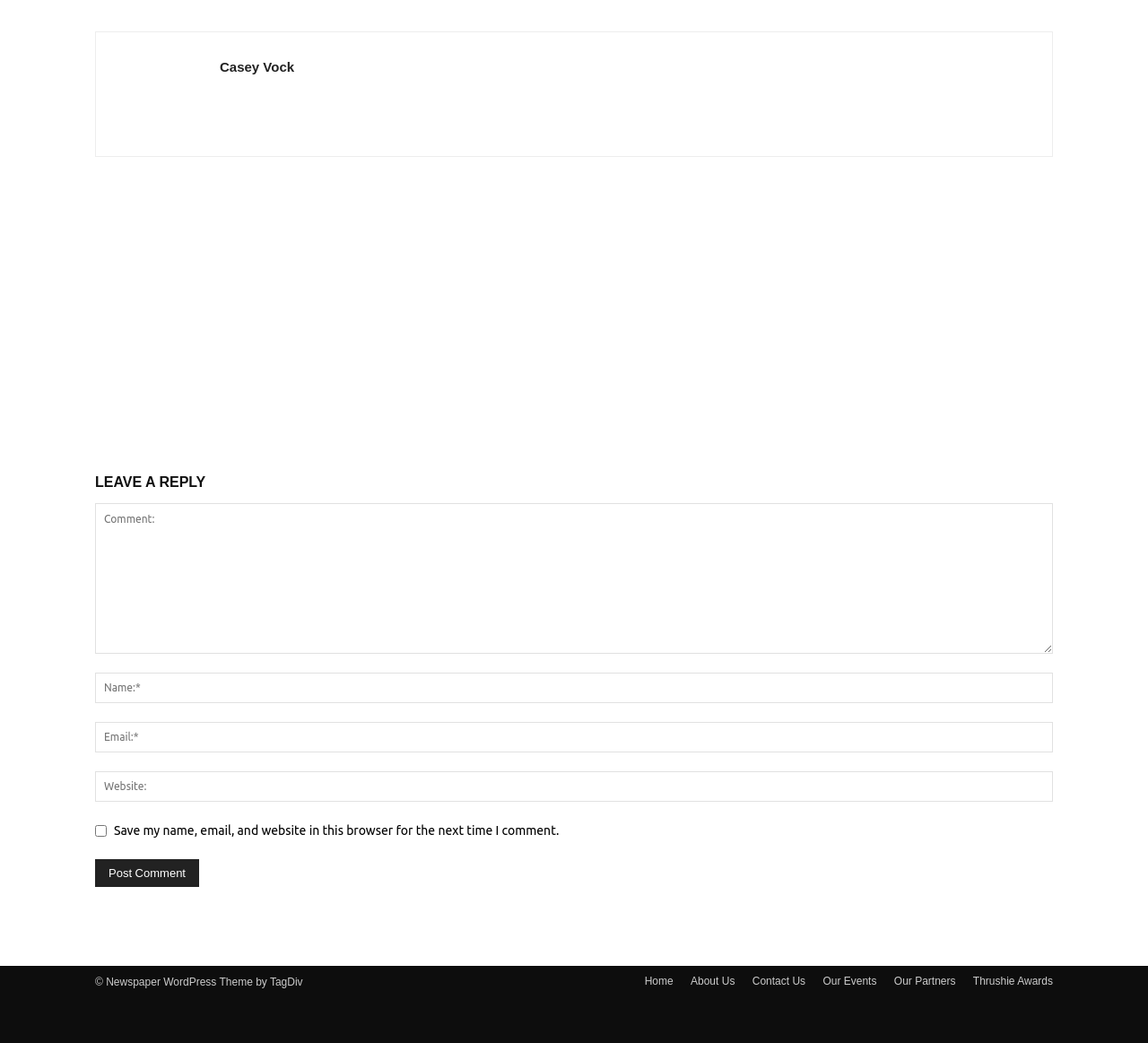Using the information from the screenshot, answer the following question thoroughly:
What is the function of the checkbox?

The checkbox is labeled 'Save my name, email, and website in this browser for the next time I comment.' This suggests that the function of the checkbox is to save the user's comment information for future use.